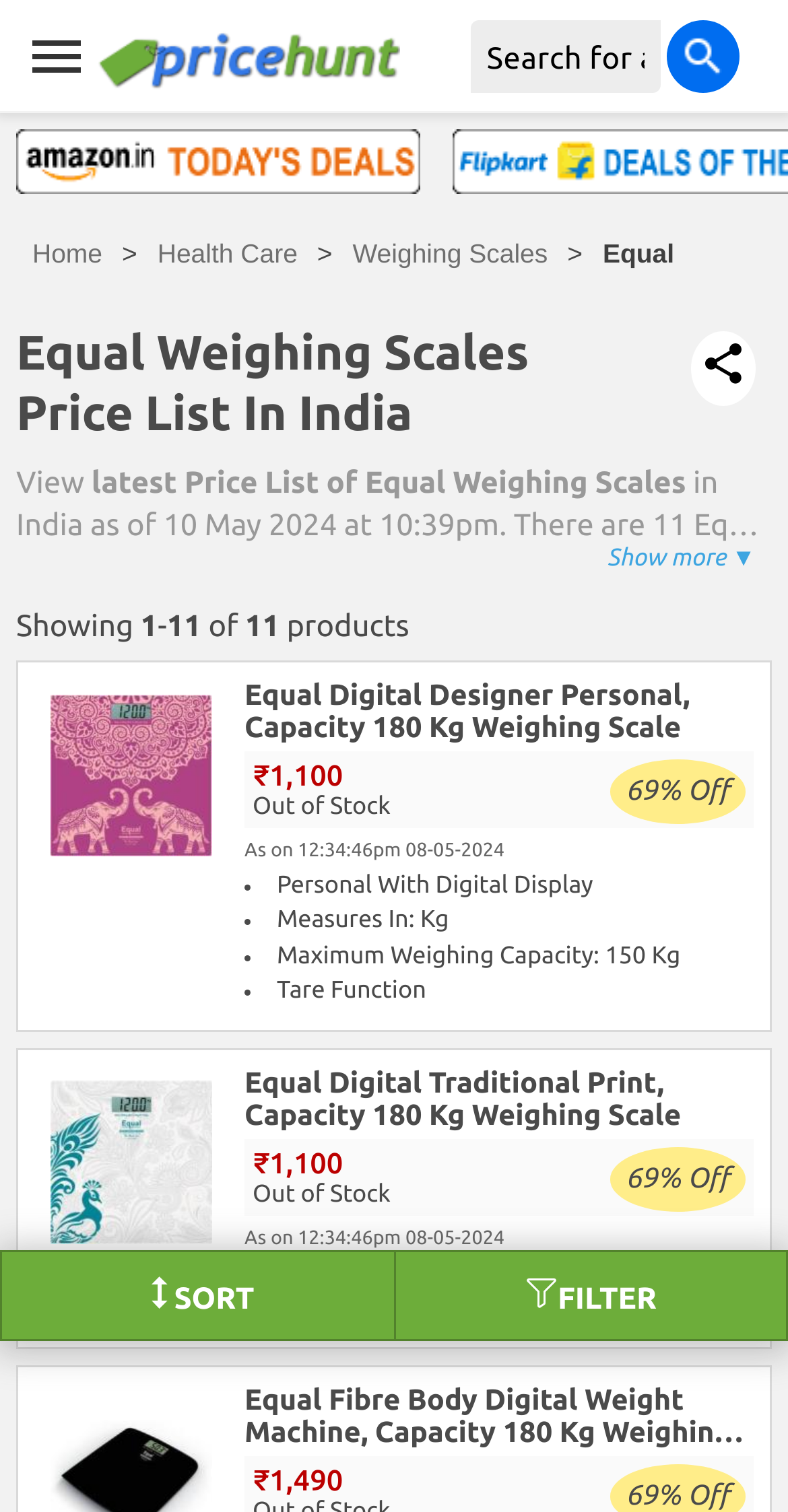Identify the bounding box coordinates of the region I need to click to complete this instruction: "View Equal Weighing Scales price list".

[0.021, 0.307, 0.116, 0.33]